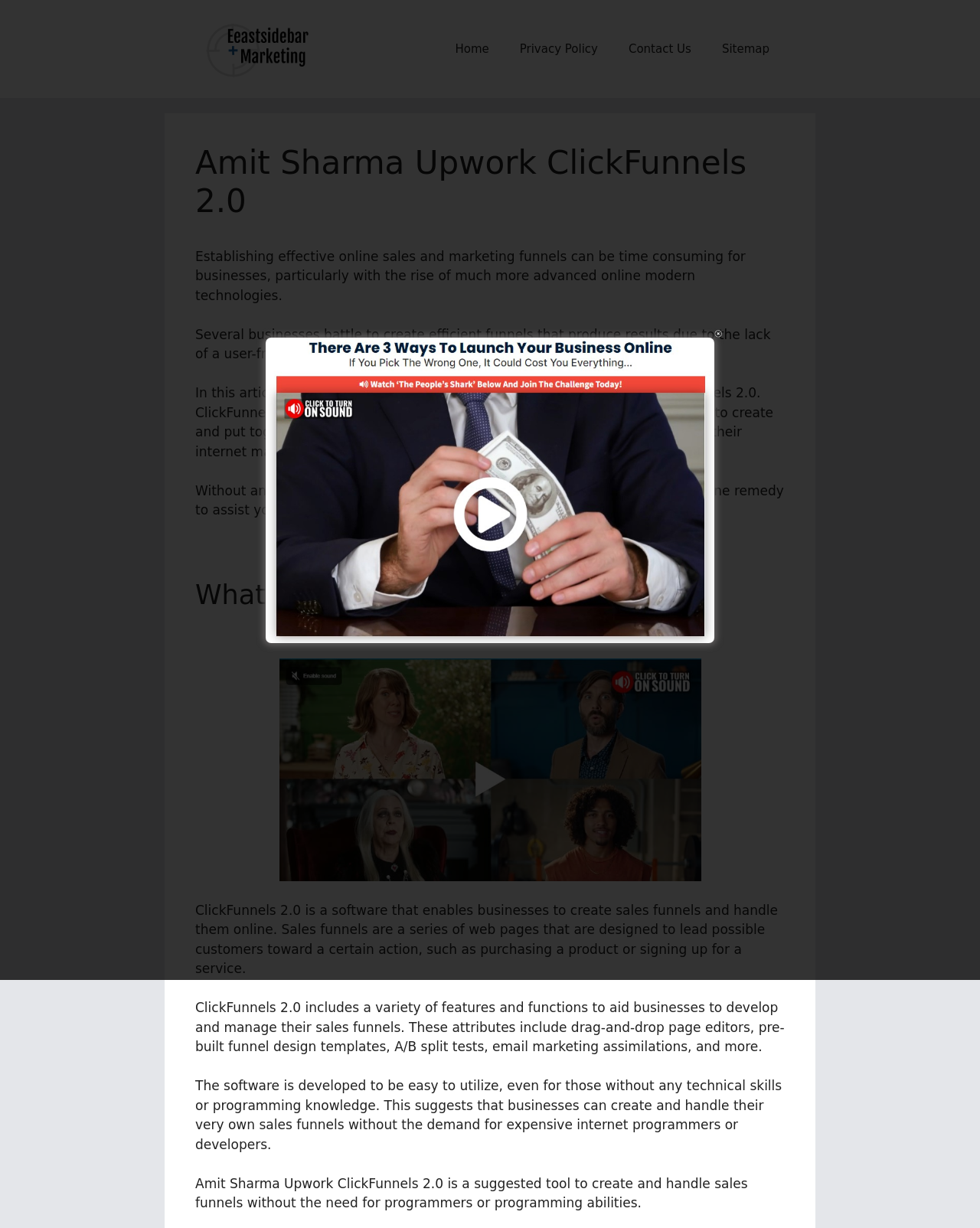Predict the bounding box coordinates for the UI element described as: "alt="Ultimate Guide For Sales Funnel"". The coordinates should be four float numbers between 0 and 1, presented as [left, top, right, bottom].

[0.199, 0.033, 0.316, 0.045]